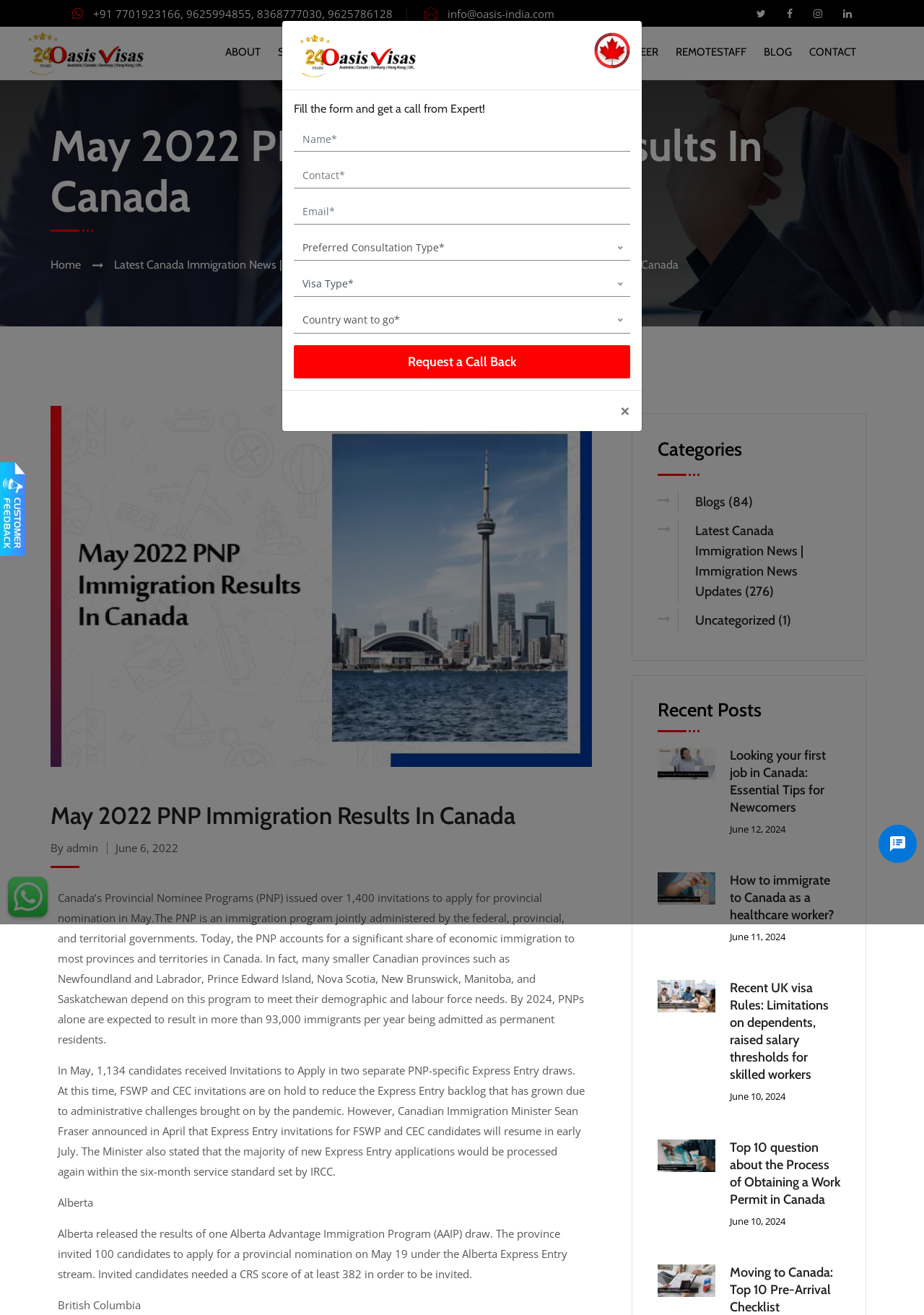What is the purpose of the form on the webpage?
Based on the screenshot, give a detailed explanation to answer the question.

I found the answer by examining the form elements on the webpage. The form has fields for name, contact, email, and other details, and a button that says 'Request a Call Back'. This suggests that the purpose of the form is to allow users to request a call from an expert.